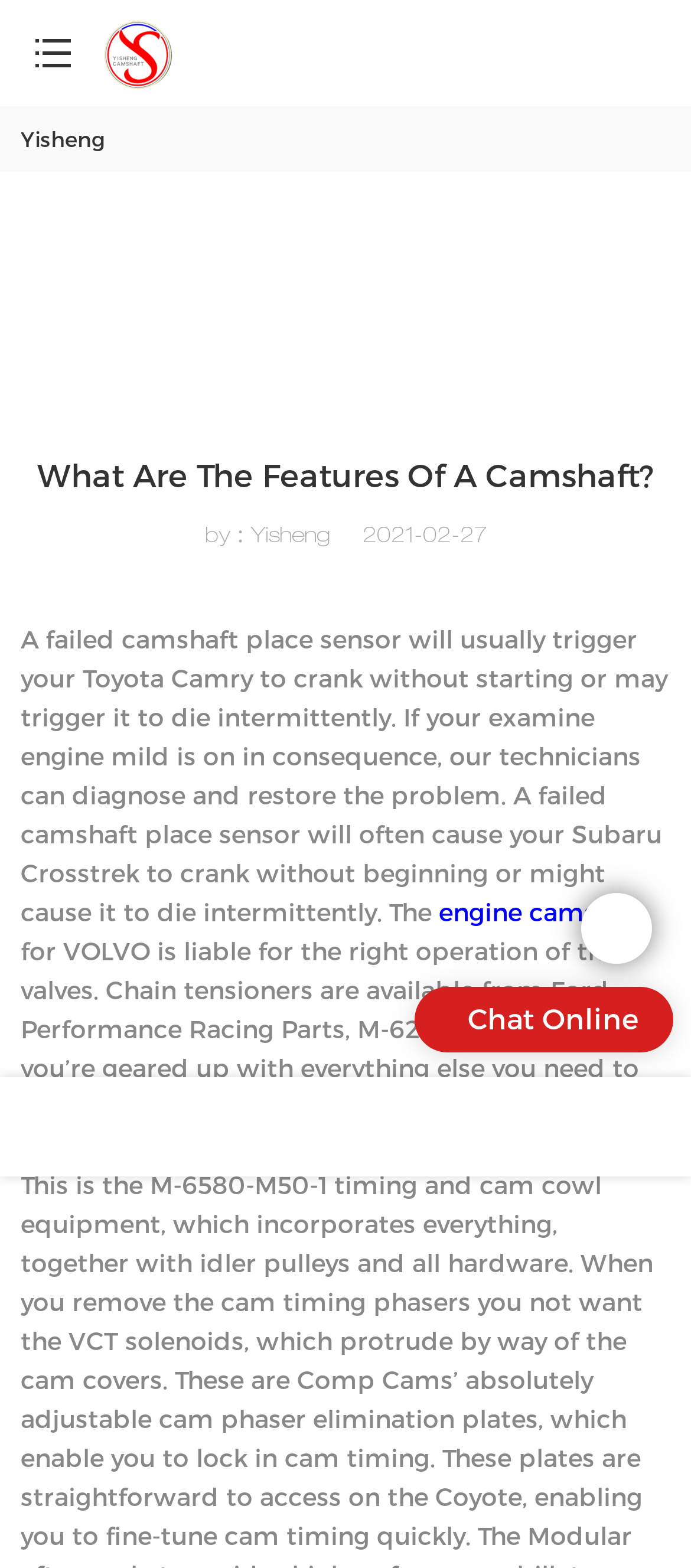Based on the image, provide a detailed response to the question:
What is the date of the article?

The date of the article can be found by looking at the static text '2021-02-27' which is located below the main heading and next to the author's name.